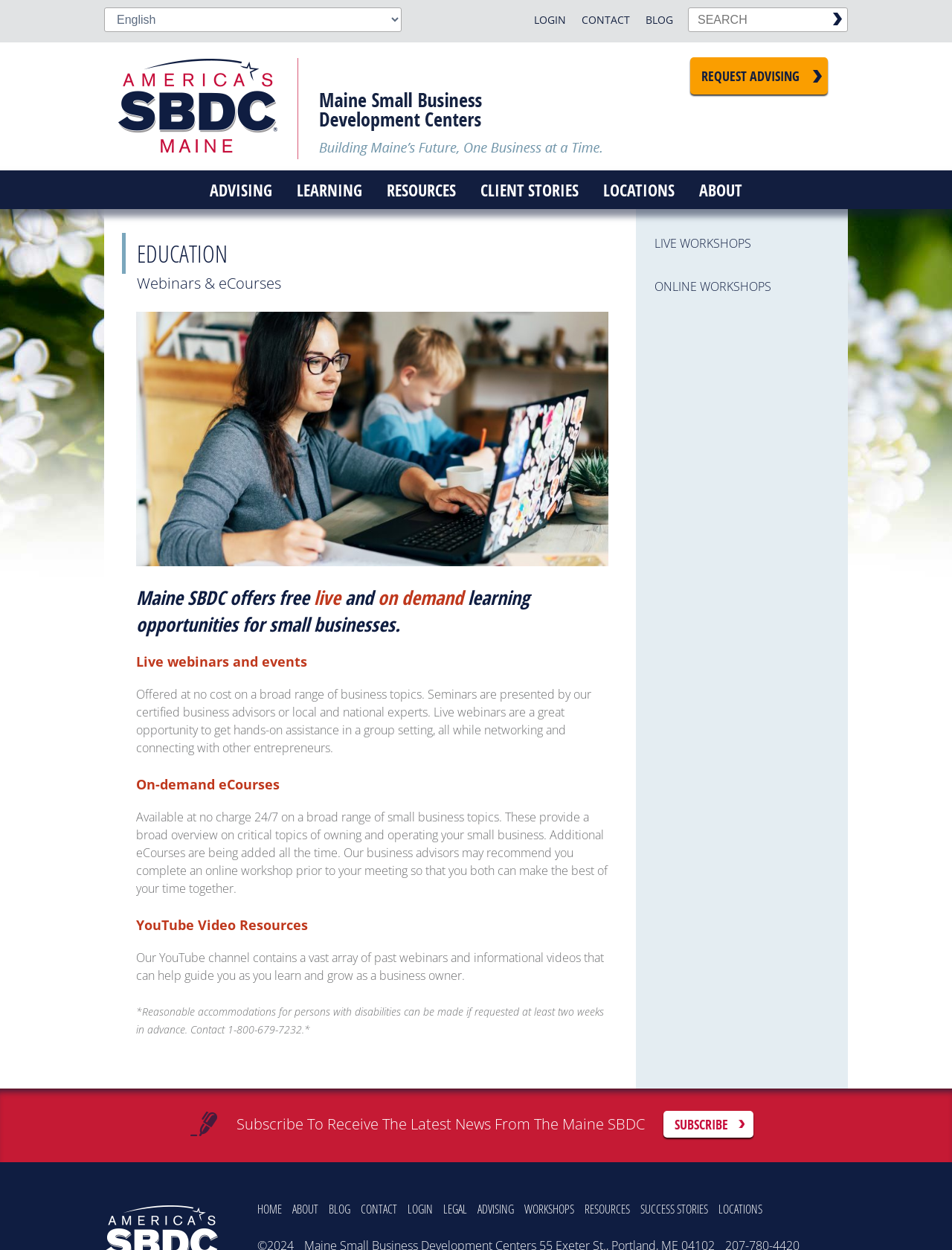What can be found on the Maine SBDC YouTube channel?
Based on the screenshot, respond with a single word or phrase.

past webinars and informational videos